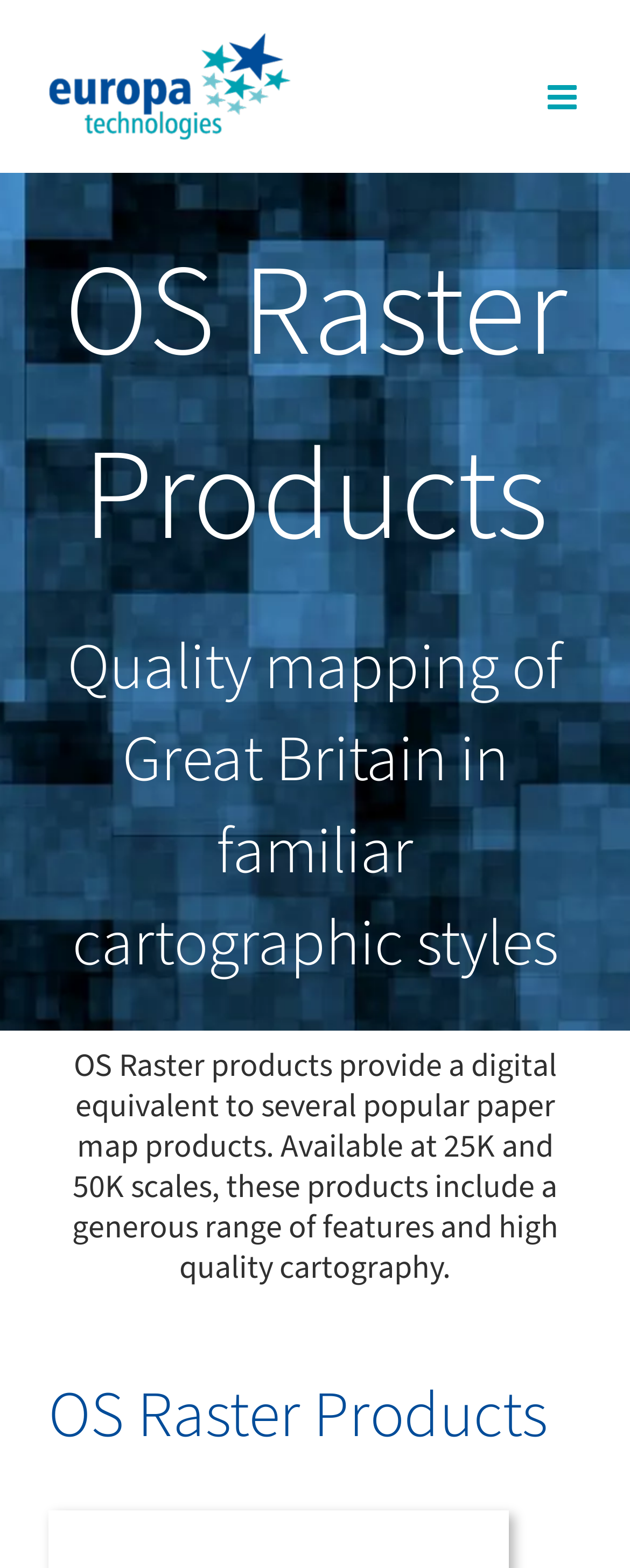Identify the bounding box coordinates of the HTML element based on this description: "aria-label="OS 25K Raster"".

[0.077, 0.96, 0.808, 0.983]